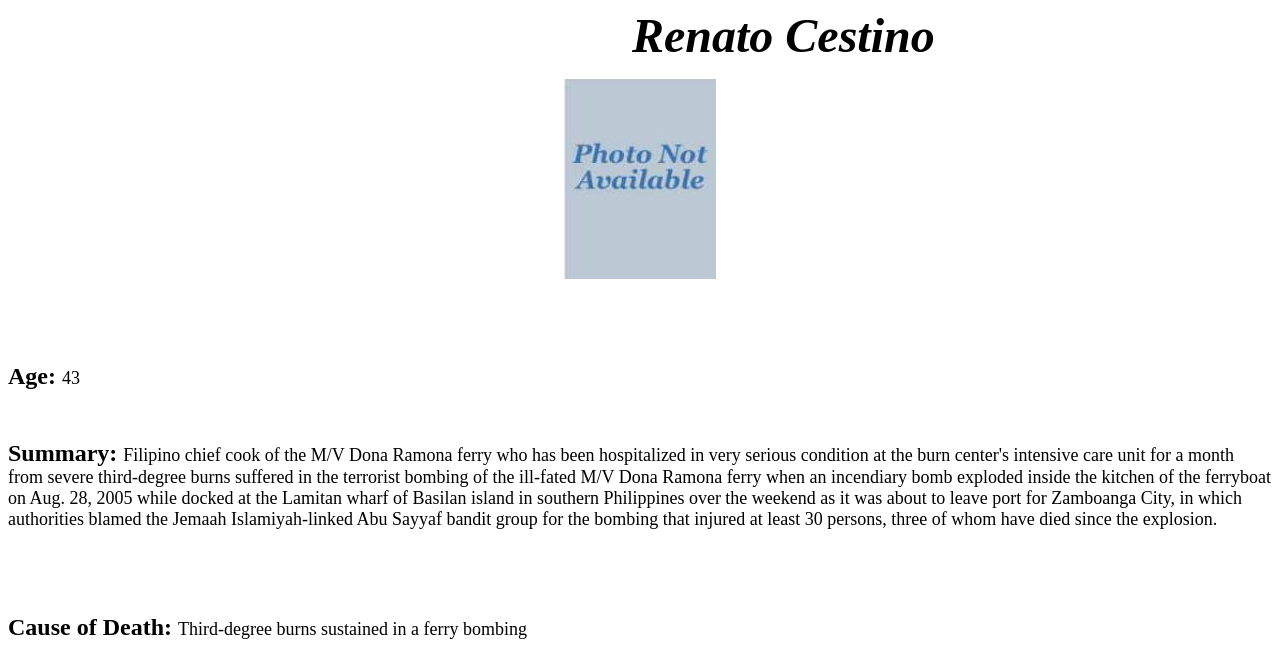Carefully examine the image and provide an in-depth answer to the question: Is there an image on the webpage?

I found an image on the webpage by looking at the bounding box coordinates of the image element, which indicates its presence on the page.